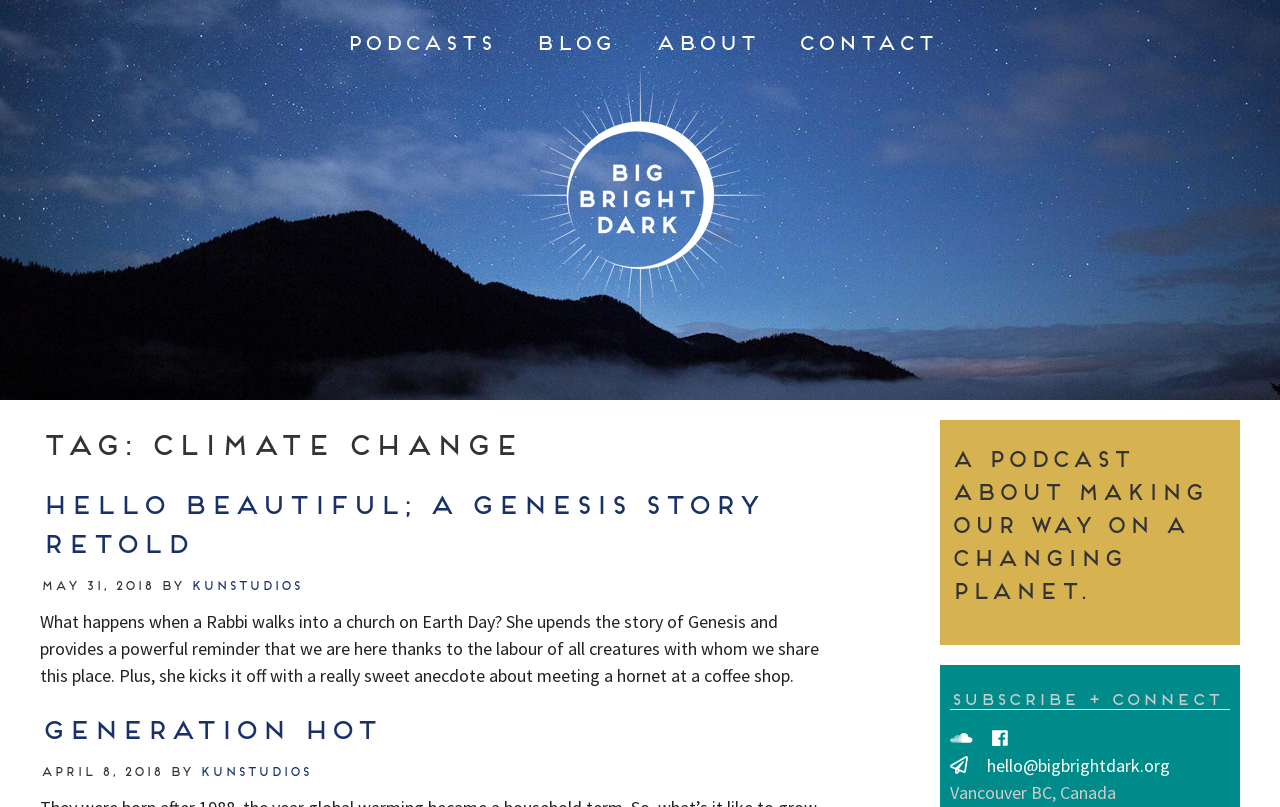Where is the organization based?
Based on the visual details in the image, please answer the question thoroughly.

The website has a static text element at the bottom that says 'Vancouver BC, Canada', which indicates the location of the organization.